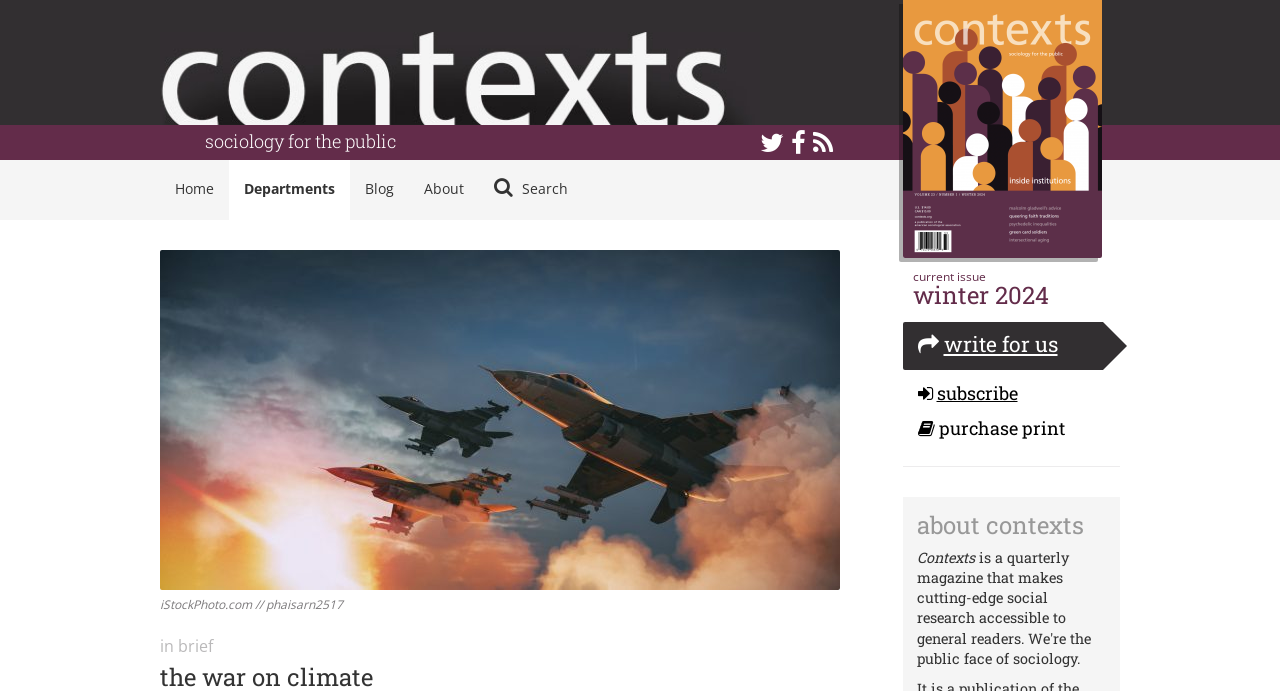Locate the bounding box coordinates of the element that needs to be clicked to carry out the instruction: "Search for something". The coordinates should be given as four float numbers ranging from 0 to 1, i.e., [left, top, right, bottom].

None